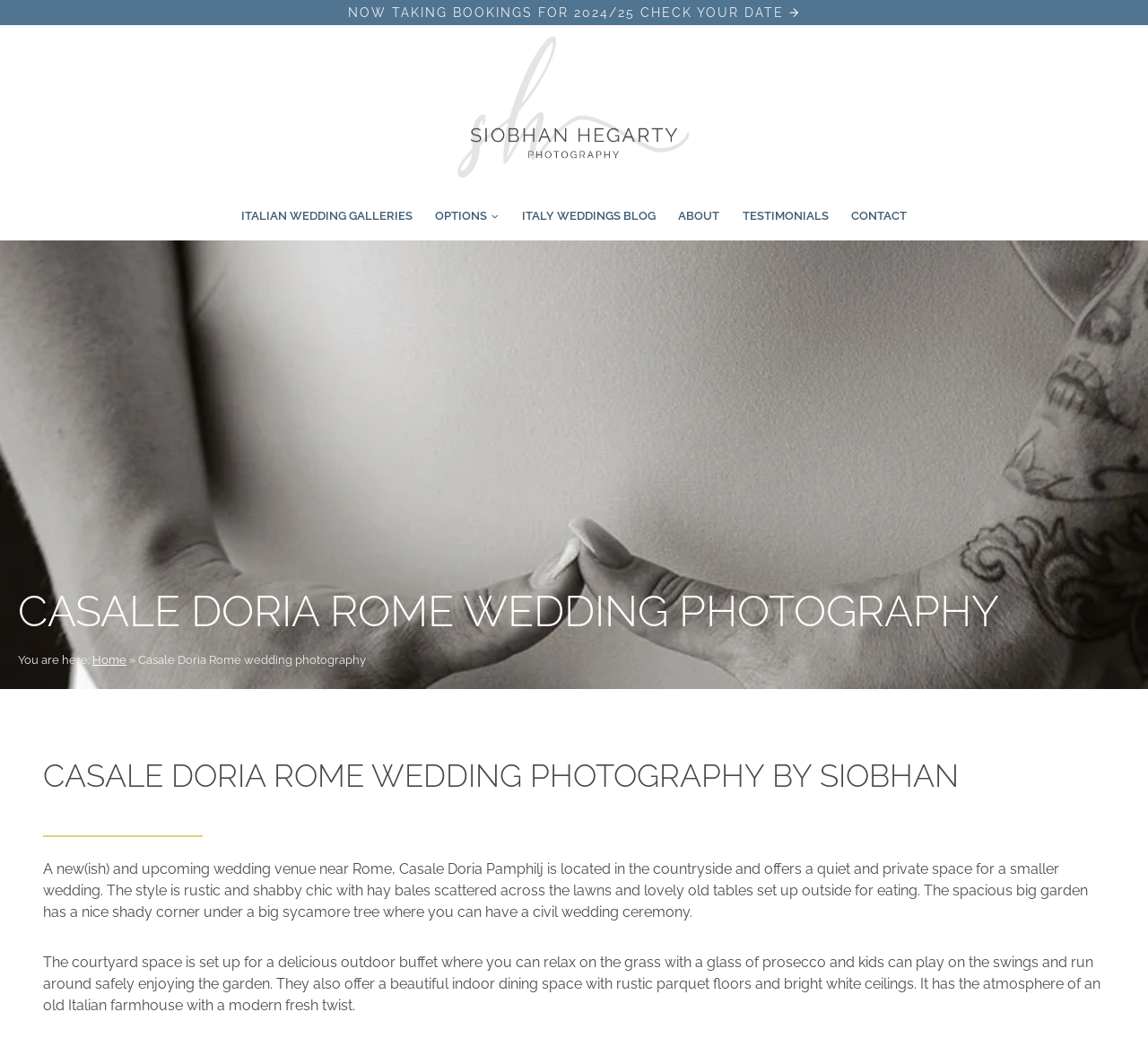What is the purpose of the courtyard space?
Using the image as a reference, answer the question with a short word or phrase.

Outdoor buffet